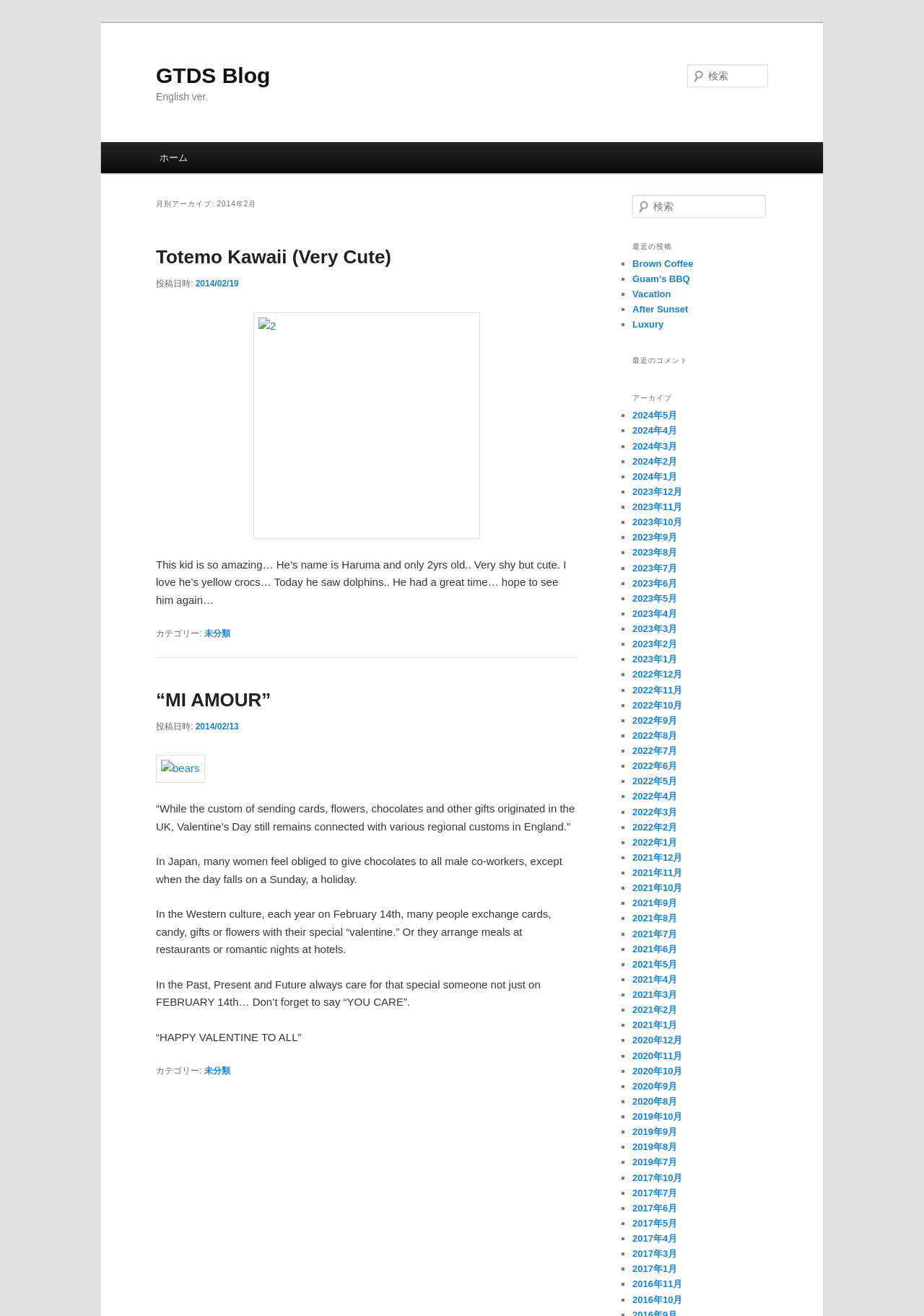Please determine the bounding box coordinates of the area that needs to be clicked to complete this task: 'go to main content'. The coordinates must be four float numbers between 0 and 1, formatted as [left, top, right, bottom].

[0.169, 0.108, 0.326, 0.135]